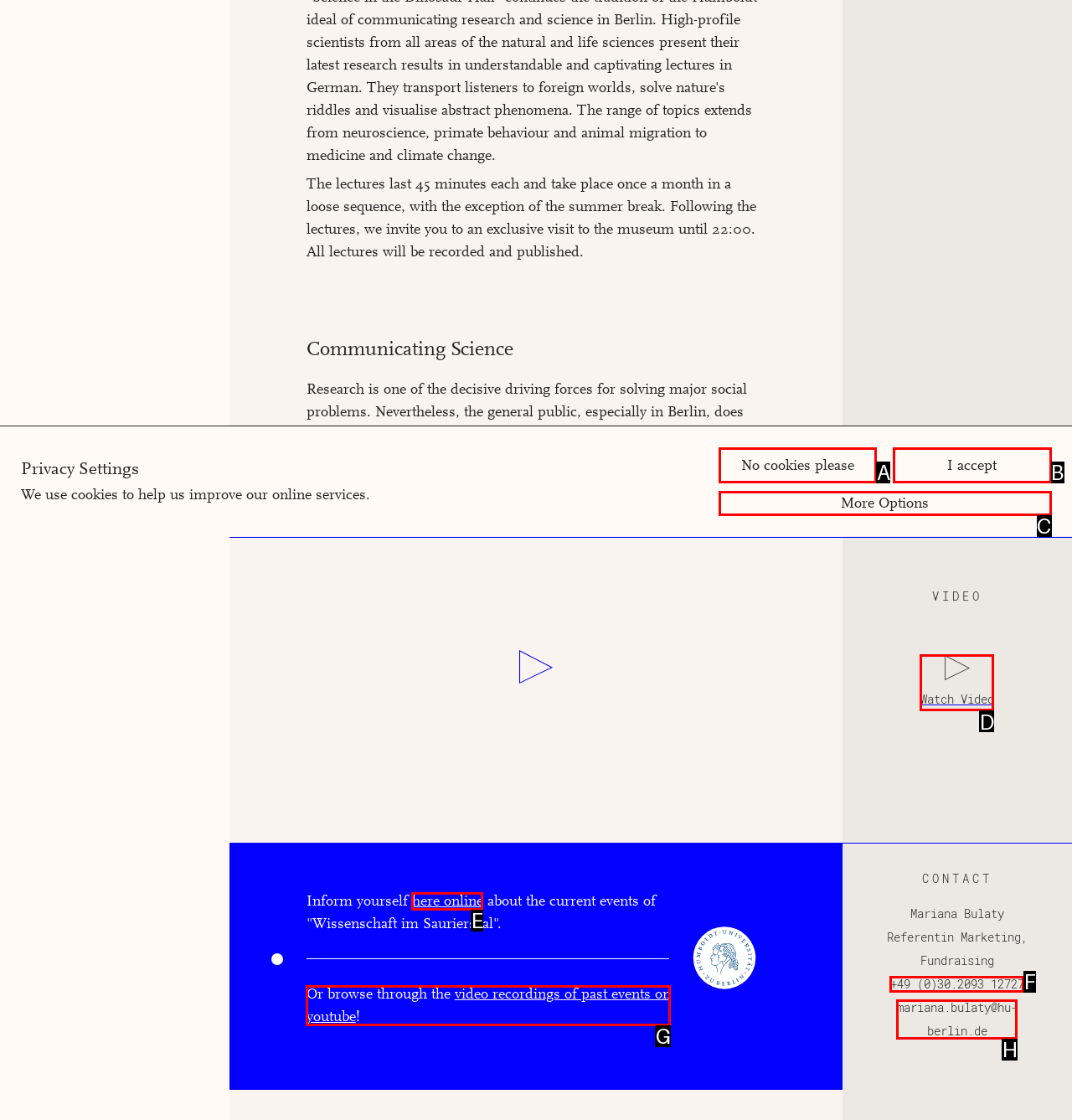Determine which option fits the element description: I accept
Answer with the option’s letter directly.

B